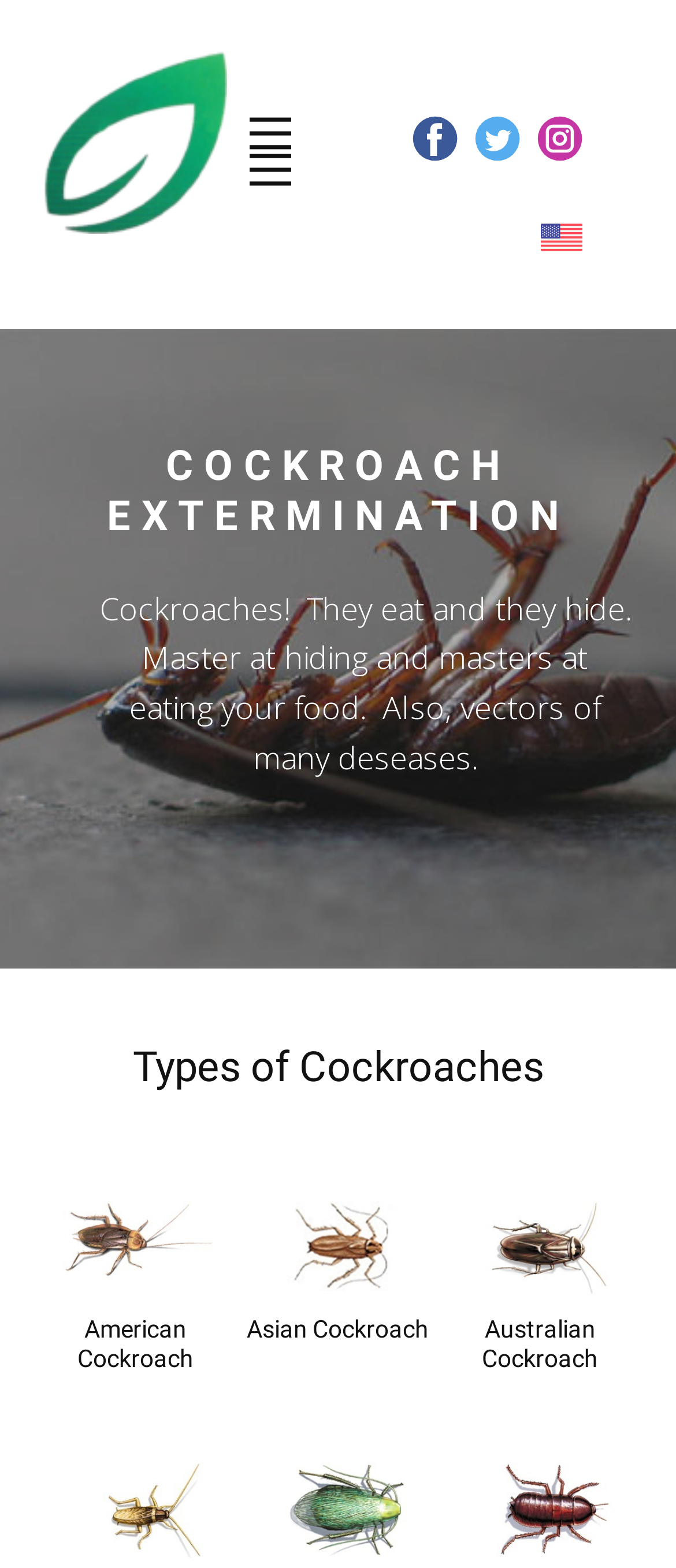Is there an image related to cockroaches?
Using the image as a reference, deliver a detailed and thorough answer to the question.

I can see an image with a bounding box coordinate of [0.092, 0.766, 0.315, 0.827], which is likely related to cockroaches, given the context of the webpage.